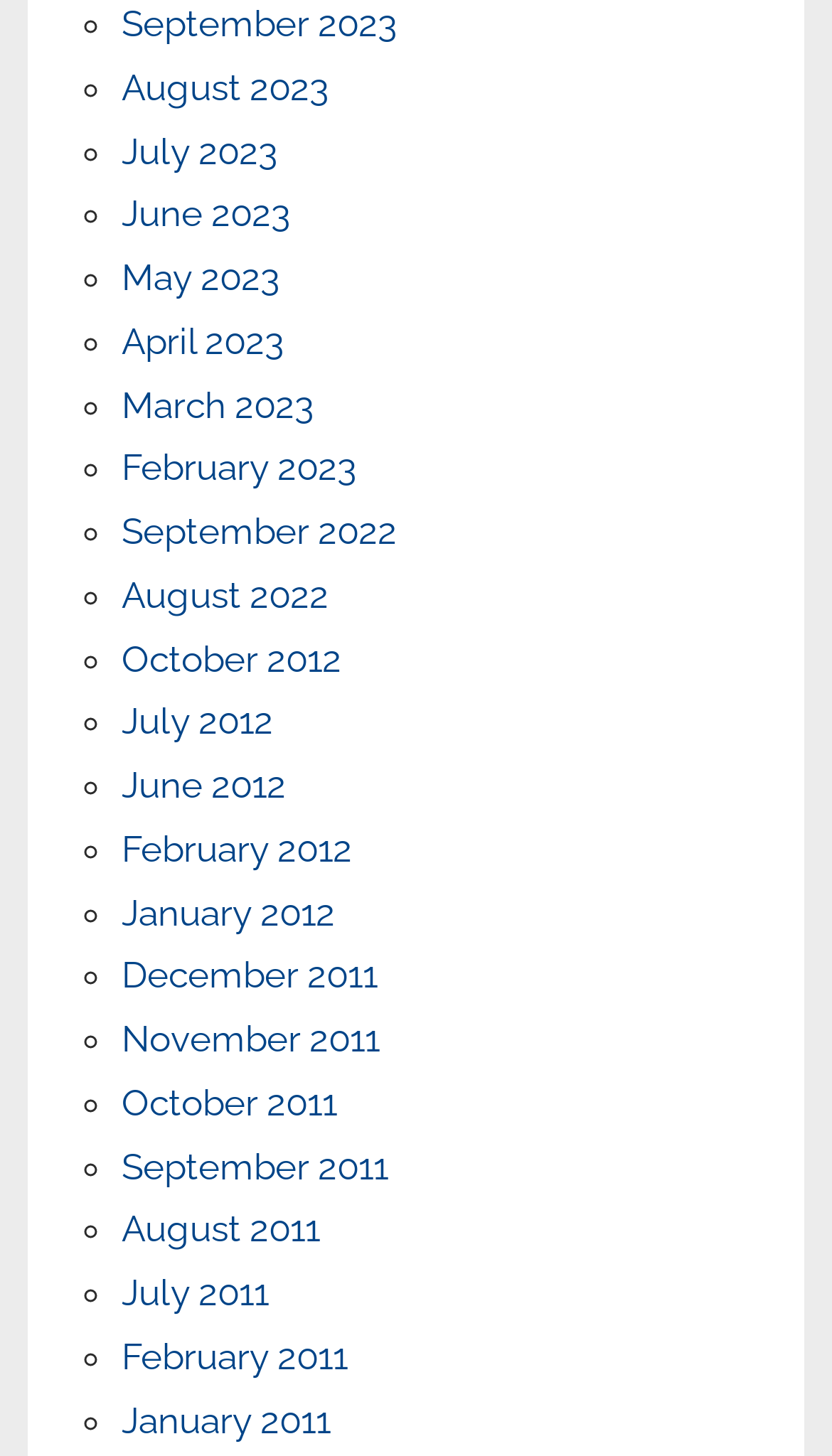Identify the bounding box coordinates of the region I need to click to complete this instruction: "View January 2012".

[0.146, 0.612, 0.402, 0.641]